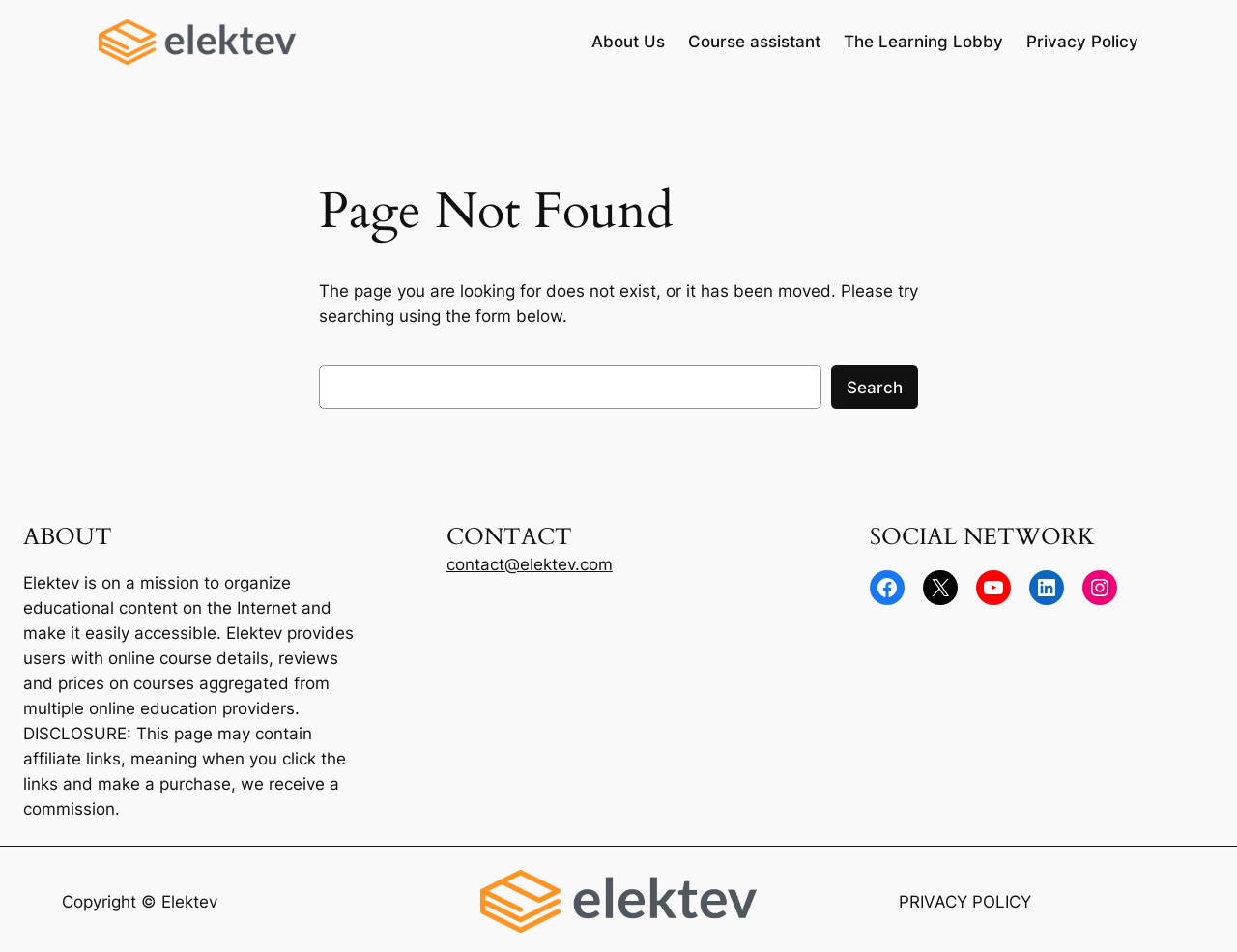Extract the bounding box coordinates for the described element: "Search". The coordinates should be represented as four float numbers between 0 and 1: [left, top, right, bottom].

[0.672, 0.384, 0.742, 0.43]